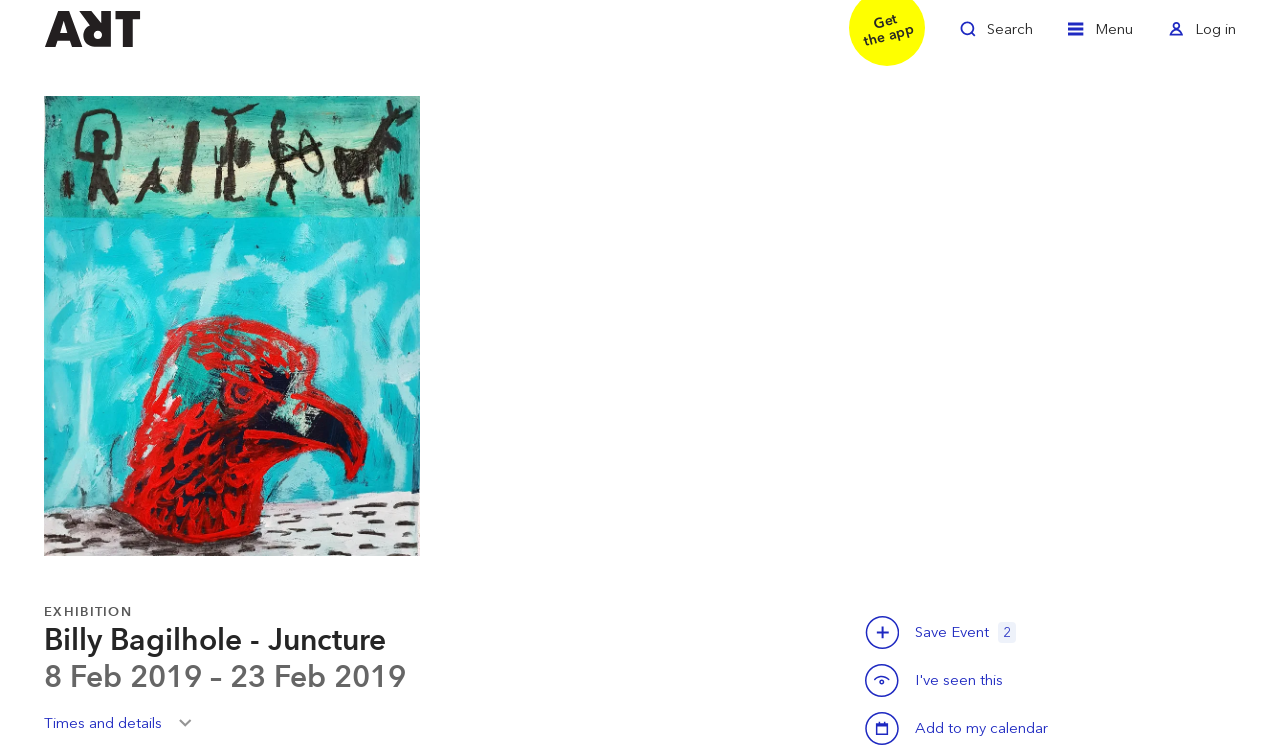Please specify the coordinates of the bounding box for the element that should be clicked to carry out this instruction: "visit LIDAR Magazine". The coordinates must be four float numbers between 0 and 1, formatted as [left, top, right, bottom].

None